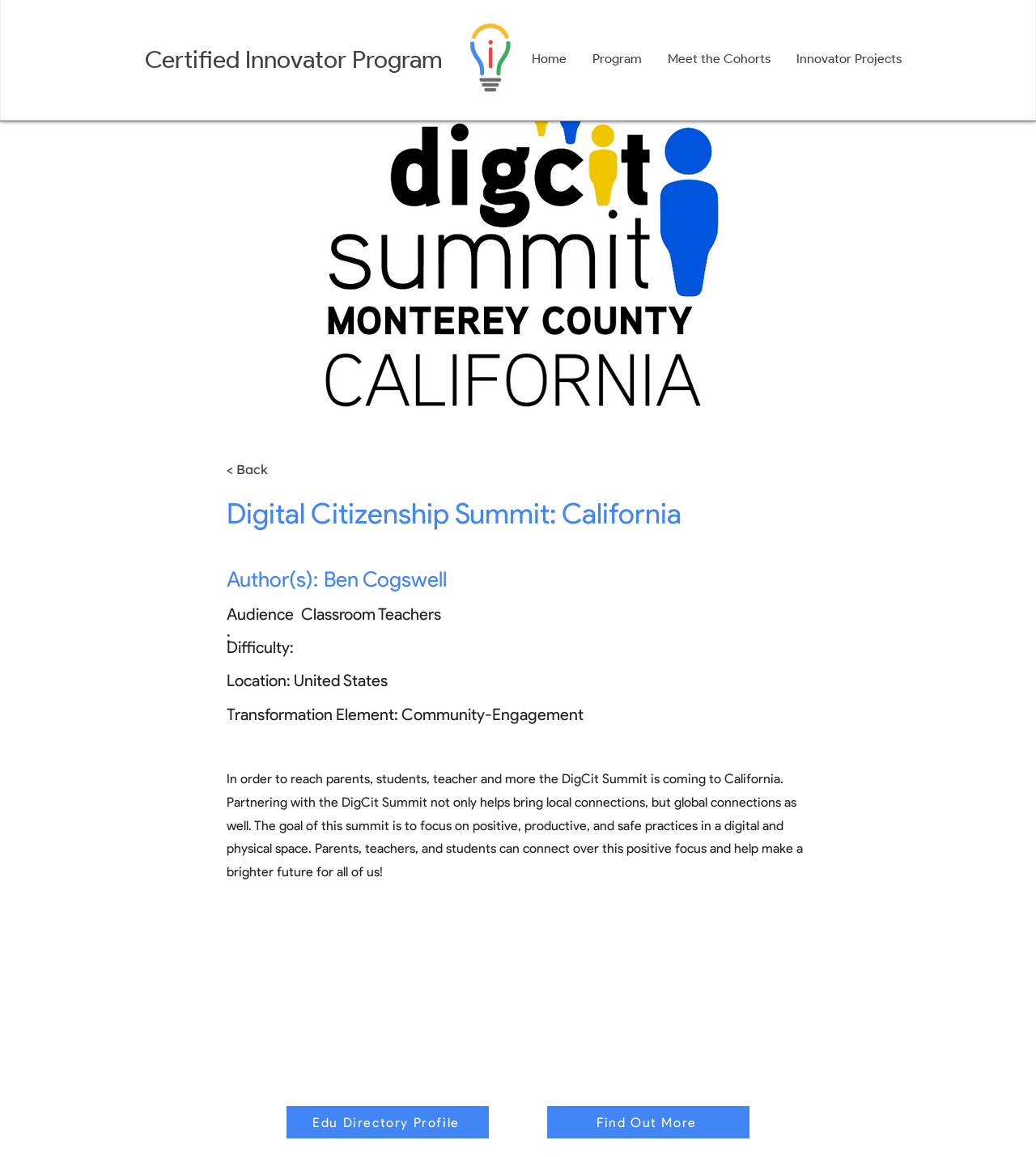Consider the image and give a detailed and elaborate answer to the question: 
What is the transformation element of the DigCit Summit?

I found the answer by looking at the StaticText element with the text 'Transformation Element:' and its corresponding value 'Community-Engagement' which is located in the middle of the page.